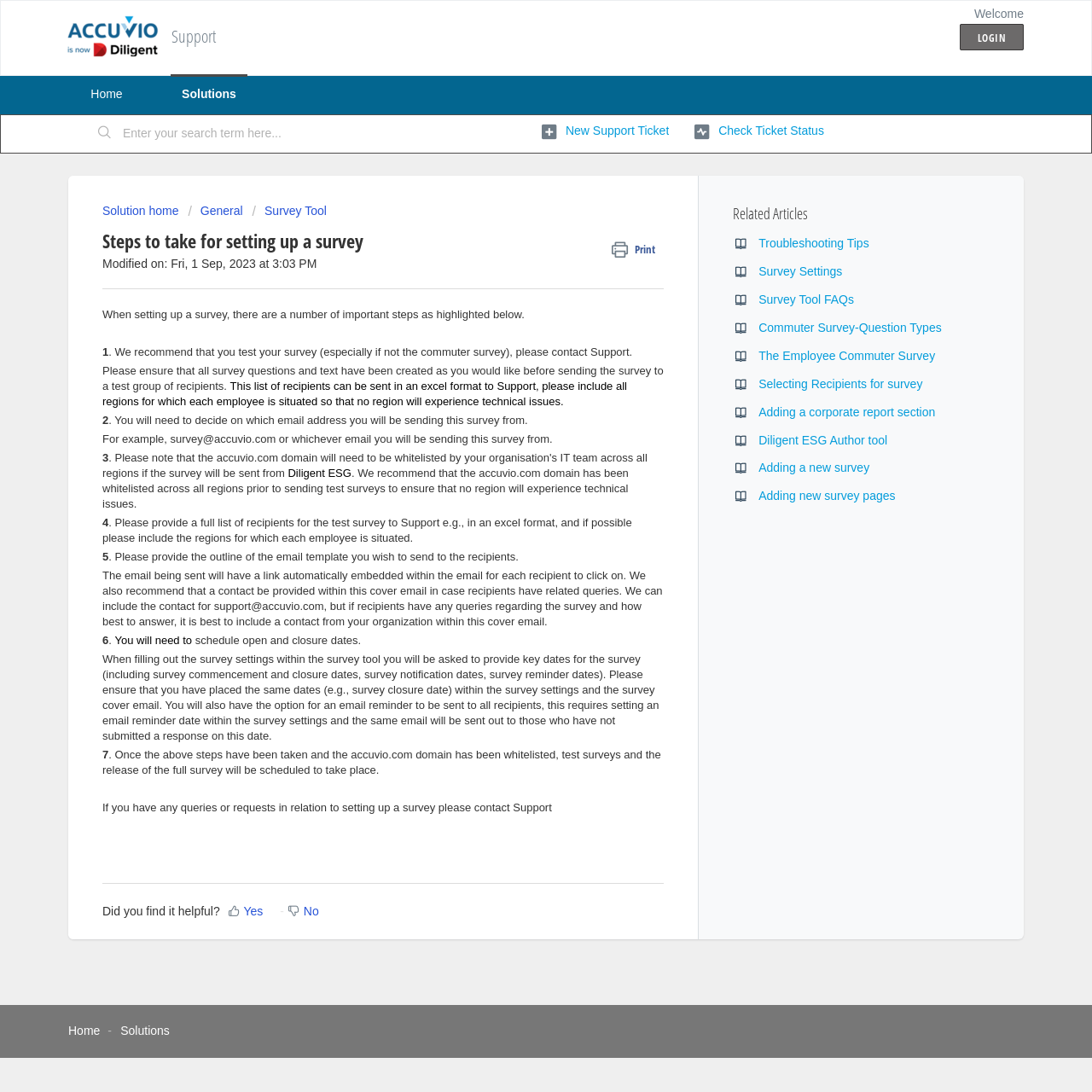Answer the question below with a single word or a brief phrase: 
What is the first step to take when setting up a survey?

Test your survey